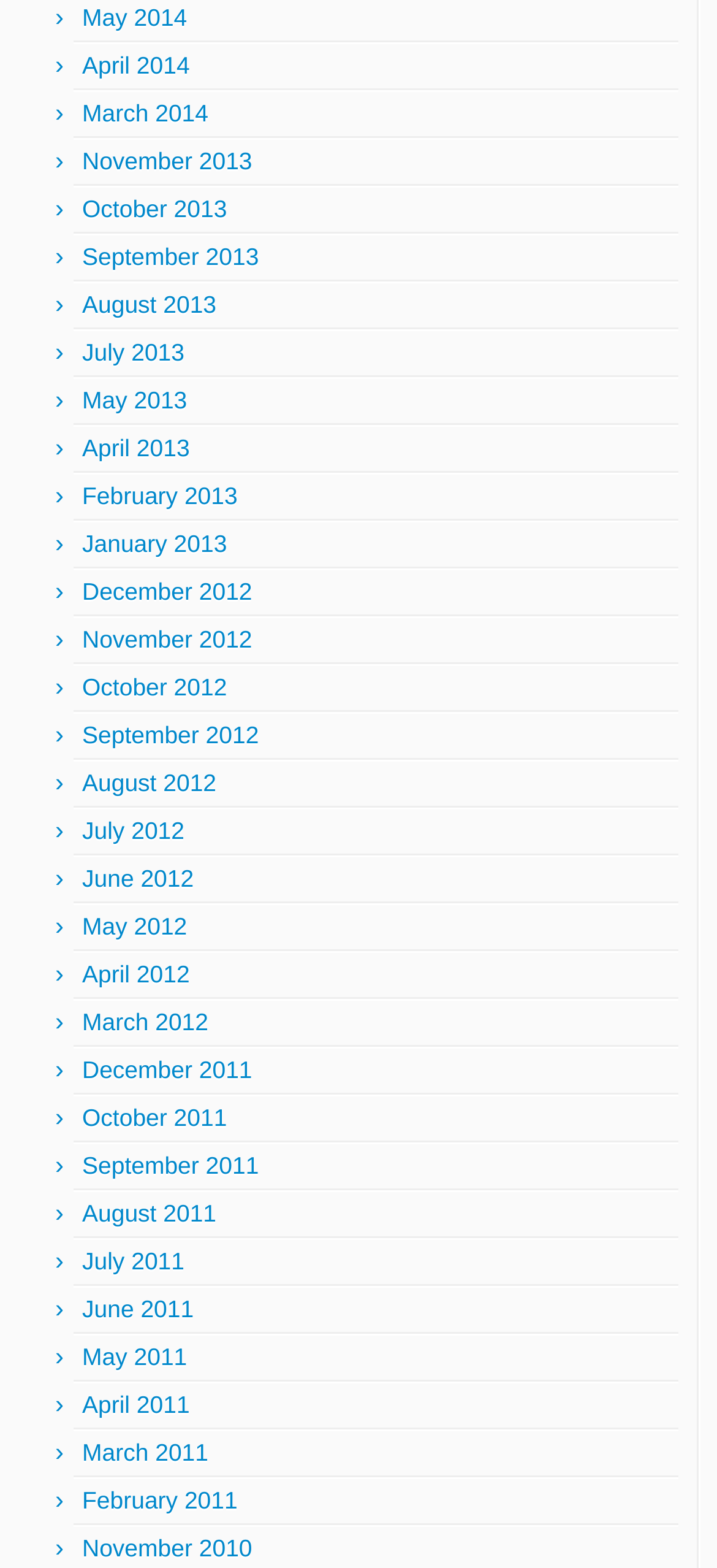Identify the bounding box coordinates for the region to click in order to carry out this instruction: "Explore November 2012 articles". Provide the coordinates using four float numbers between 0 and 1, formatted as [left, top, right, bottom].

[0.115, 0.399, 0.352, 0.417]